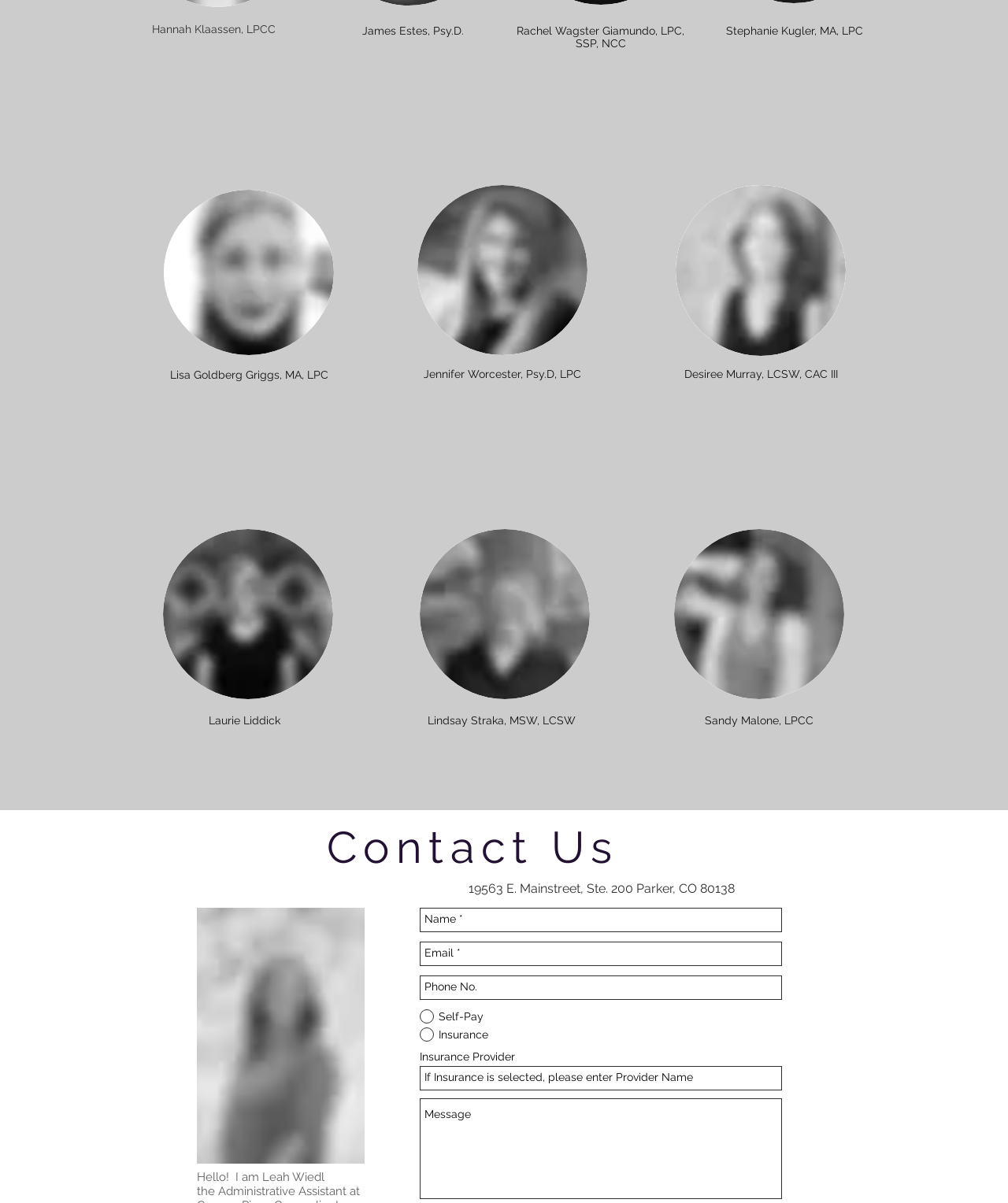Determine the bounding box coordinates of the element's region needed to click to follow the instruction: "Contact Us". Provide these coordinates as four float numbers between 0 and 1, formatted as [left, top, right, bottom].

[0.195, 0.682, 0.742, 0.726]